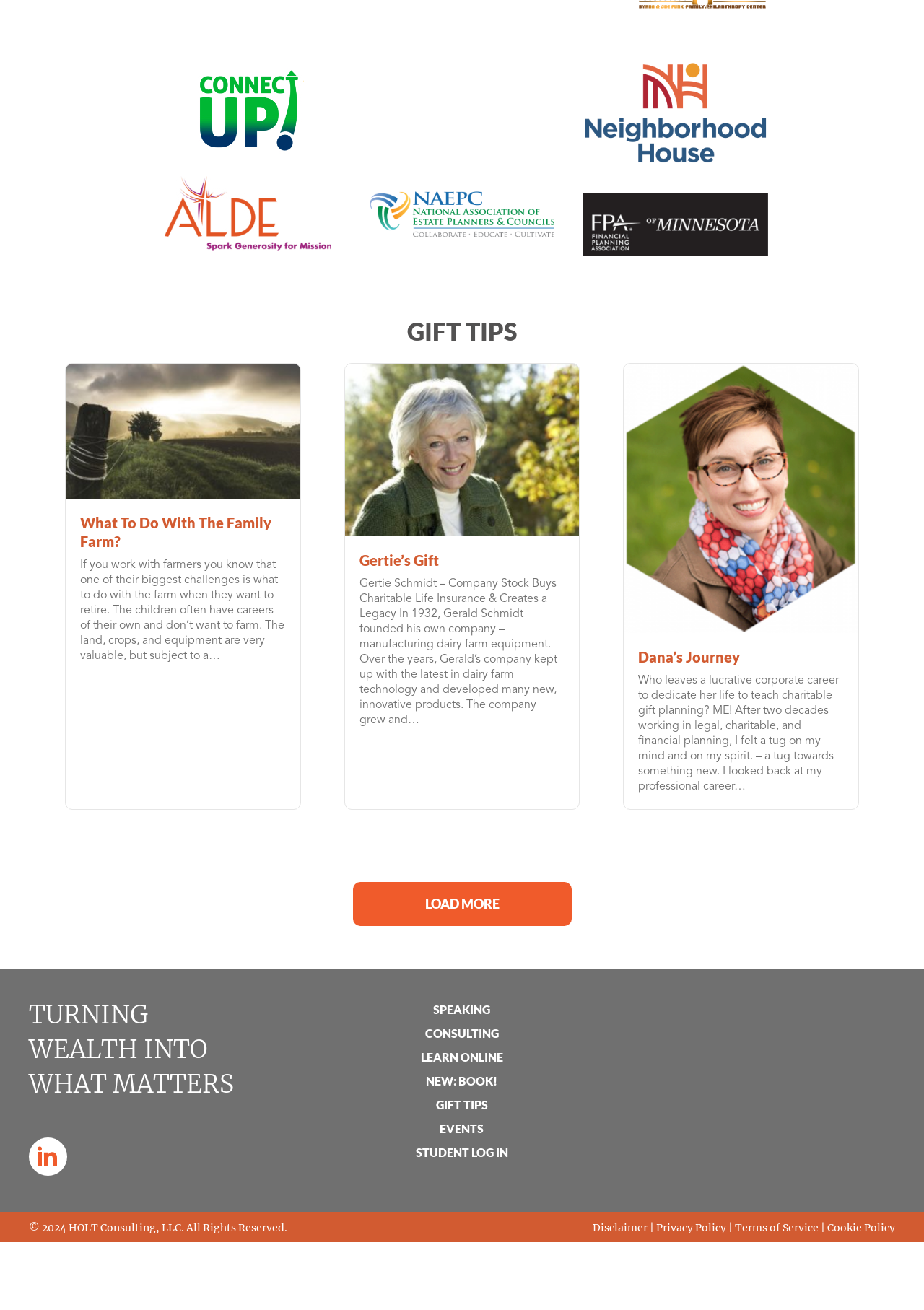Please find the bounding box coordinates of the clickable region needed to complete the following instruction: "Load more content". The bounding box coordinates must consist of four float numbers between 0 and 1, i.e., [left, top, right, bottom].

[0.382, 0.673, 0.618, 0.707]